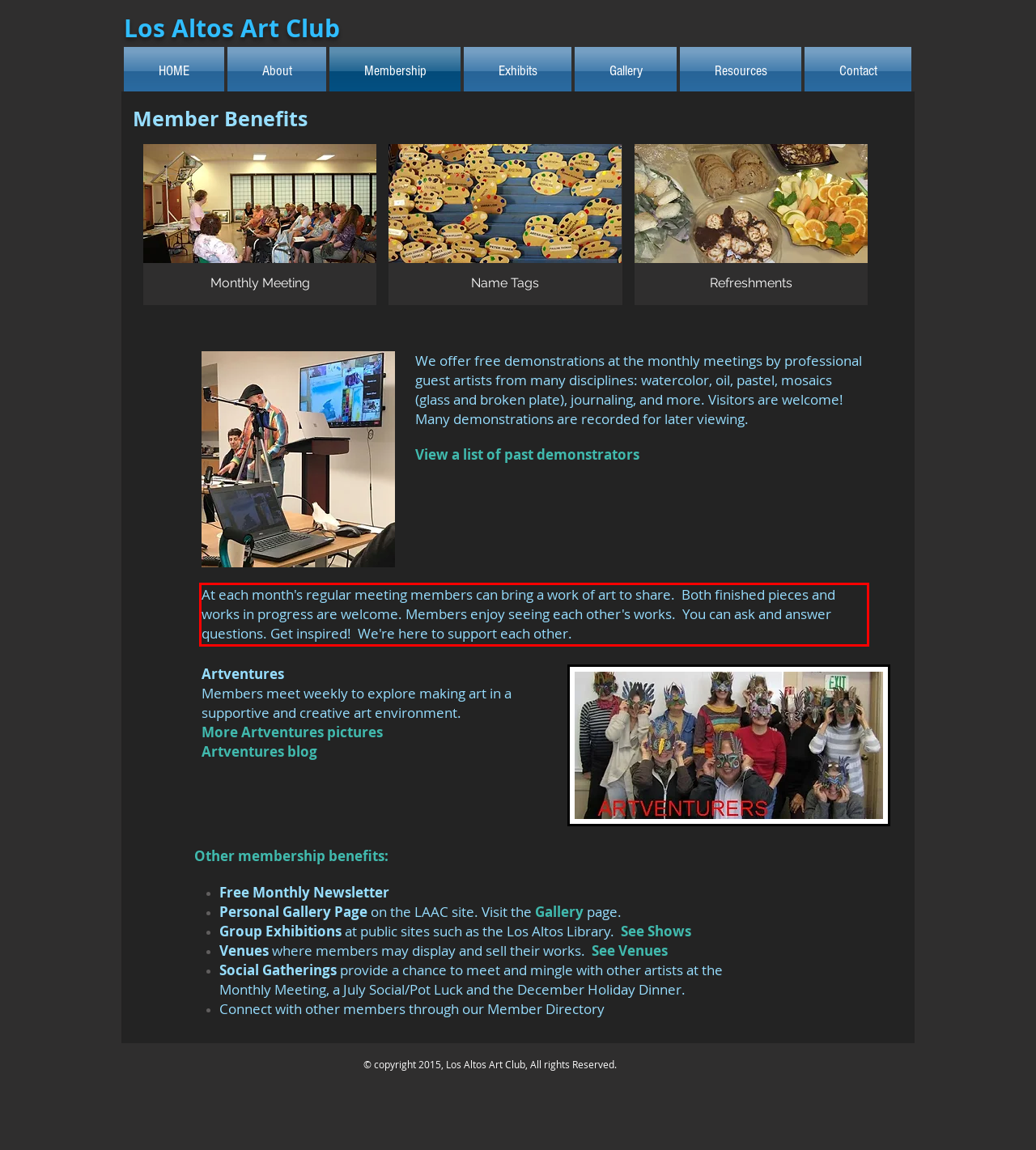Analyze the screenshot of the webpage and extract the text from the UI element that is inside the red bounding box.

At each month's regular meeting members can bring a work of art to share. Both finished pieces and works in progress are welcome. Members enjoy seeing each other's works. You can ask and answer questions. Get inspired! We're here to support each other.